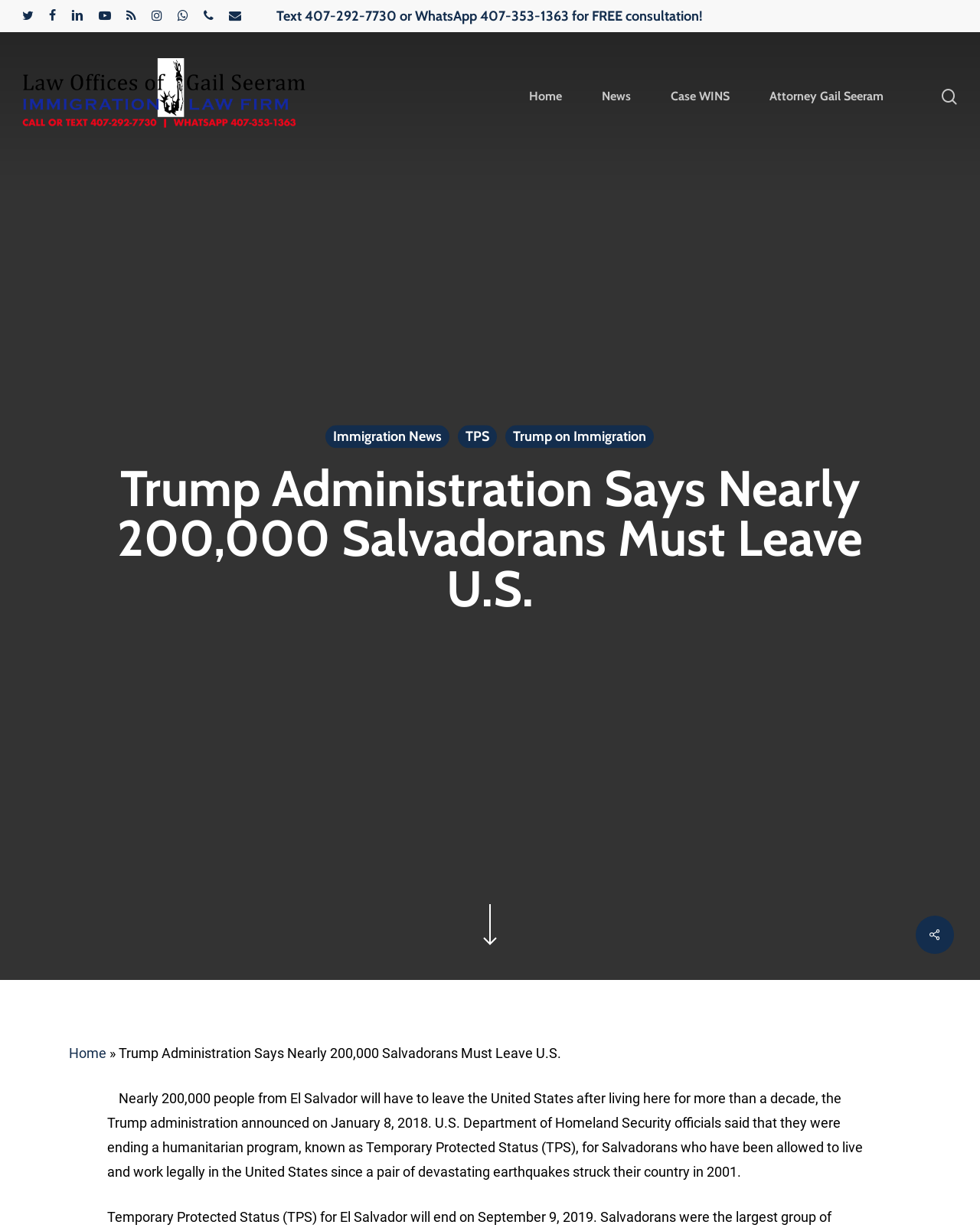What is the phone number for a FREE consultation?
Based on the image, give a one-word or short phrase answer.

407-292-7730